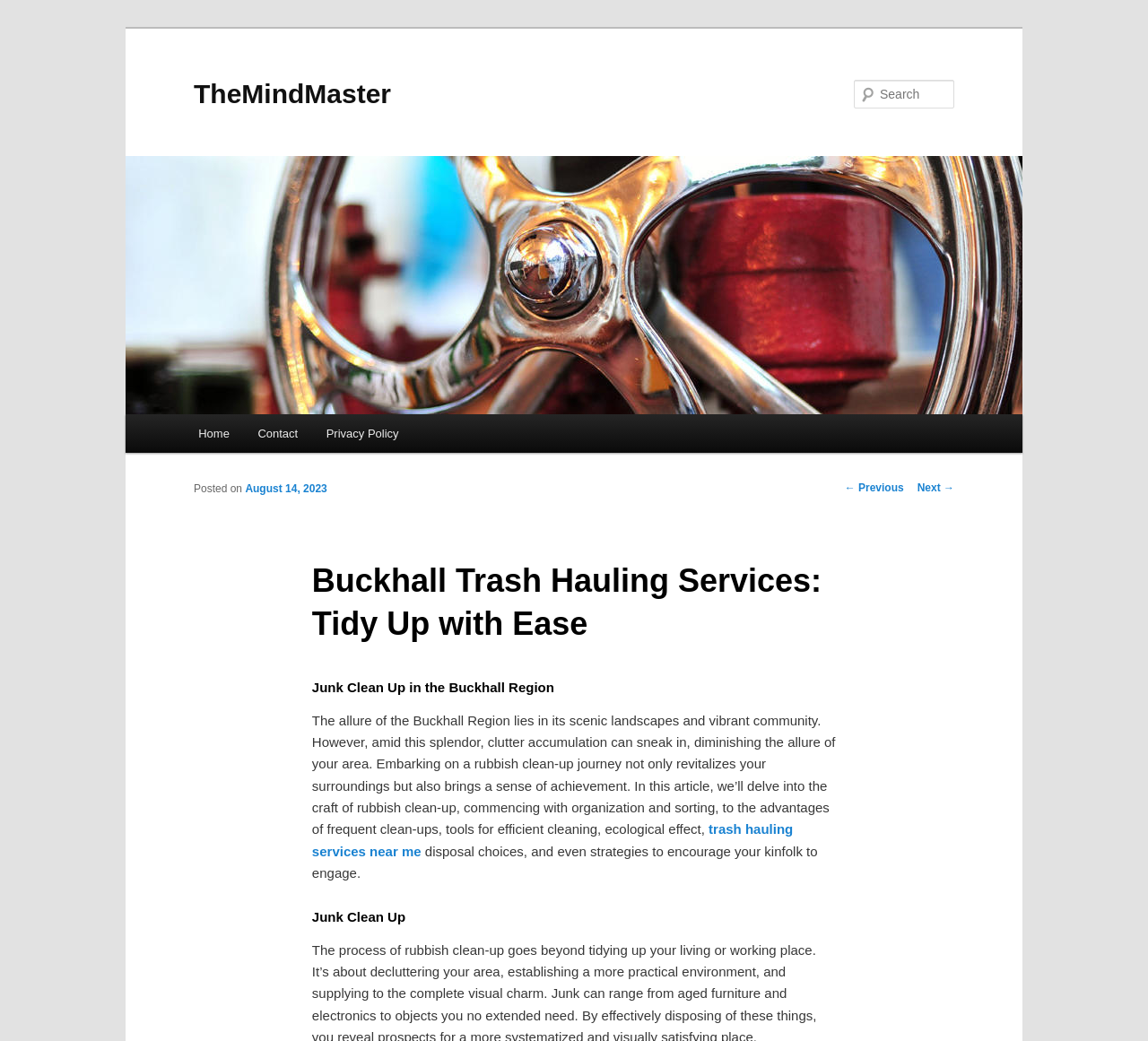Provide the bounding box coordinates of the HTML element this sentence describes: "parent_node: Search name="s" placeholder="Search"". The bounding box coordinates consist of four float numbers between 0 and 1, i.e., [left, top, right, bottom].

[0.744, 0.077, 0.831, 0.104]